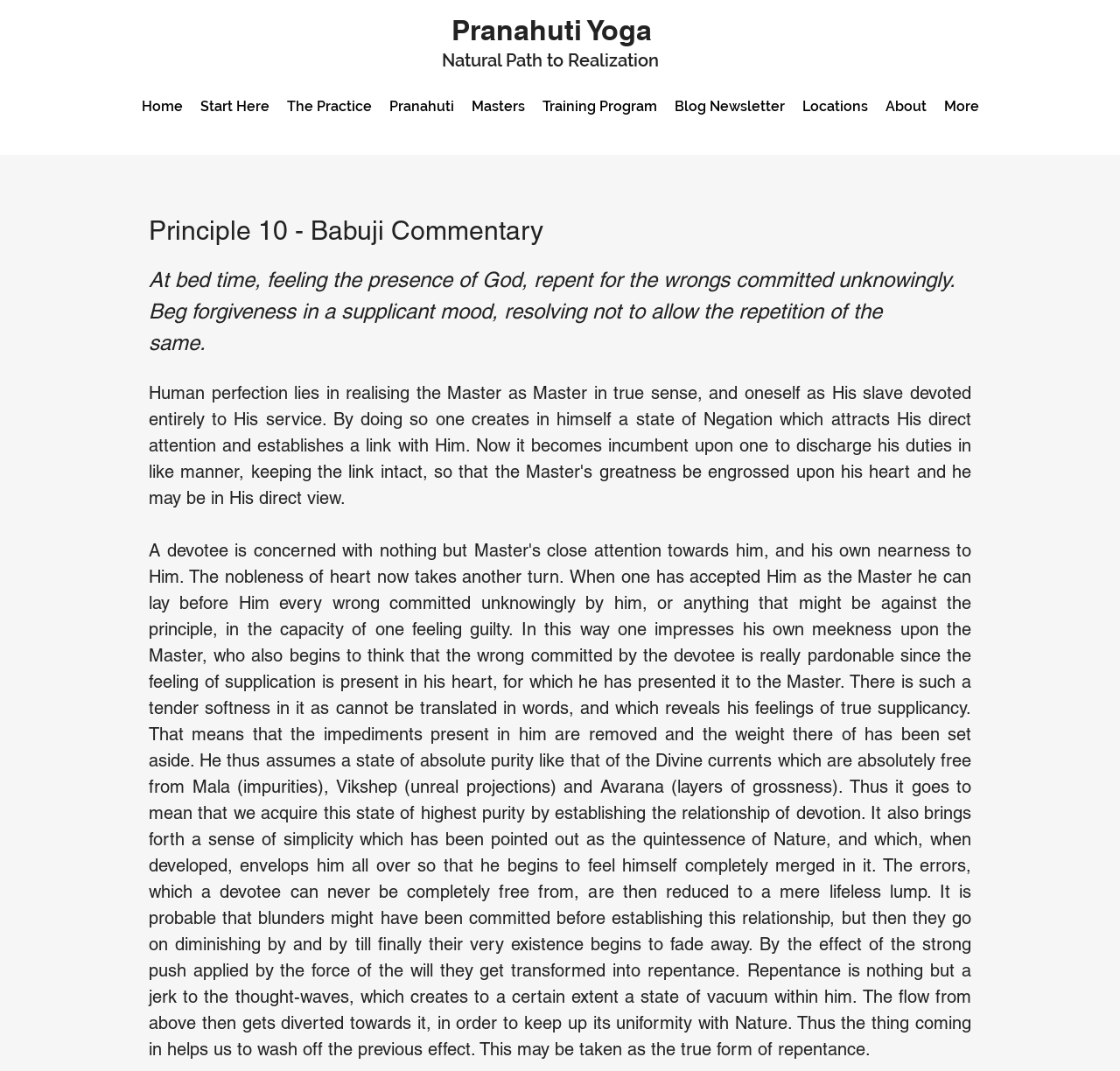How many links are in the navigation menu?
Please answer the question with a single word or phrase, referencing the image.

9